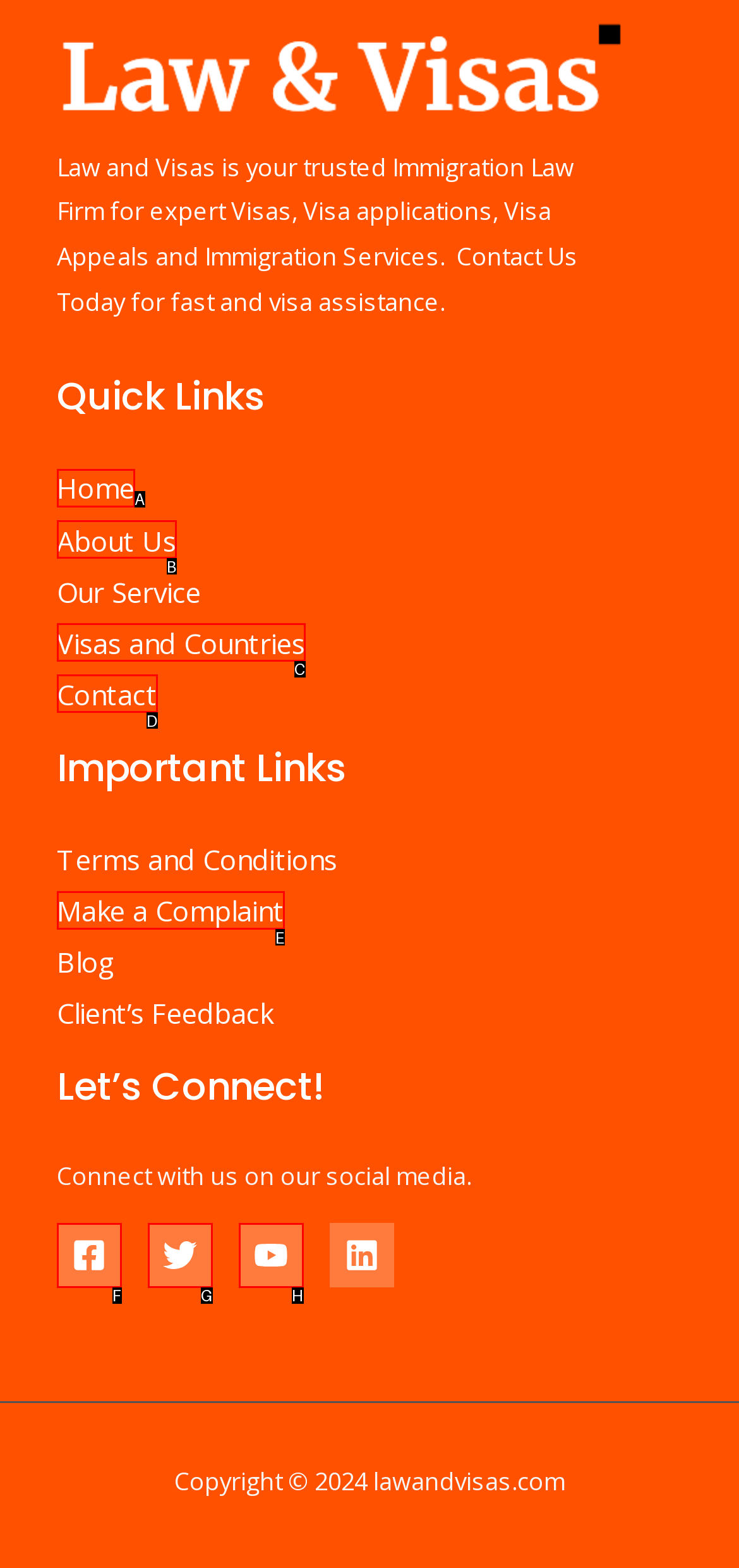From the given options, find the HTML element that fits the description: Make a Complaint. Reply with the letter of the chosen element.

E